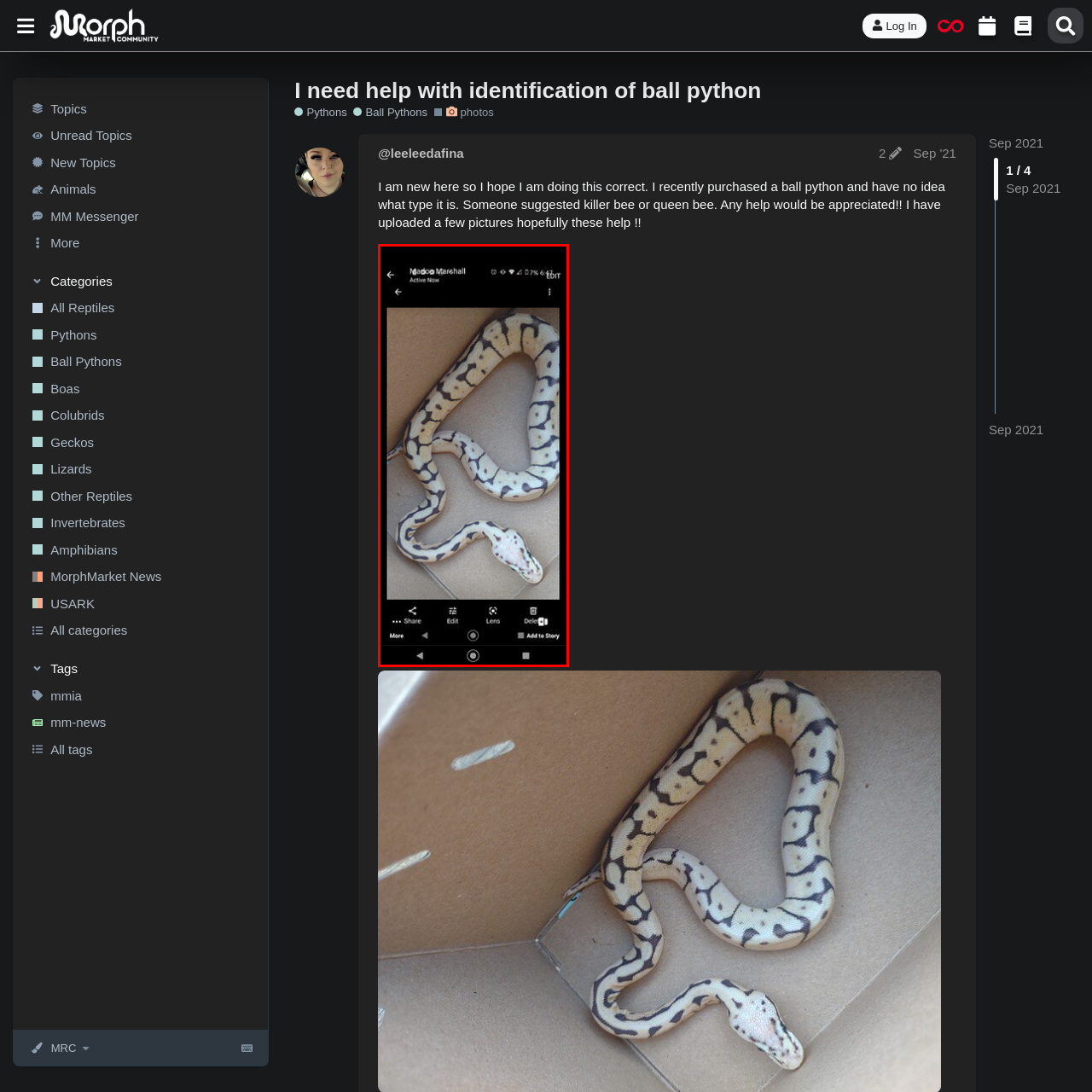Inspect the image bordered by the red bounding box and supply a comprehensive response to the upcoming question based on what you see in the image: What is the snake's position in the image?

The caption states that the snake appears to be in an active resting position, which means it is relaxed but still alert. This is evident from the way the snake is positioned on the flat surface, showcasing its elongated body and distinctive head shape.